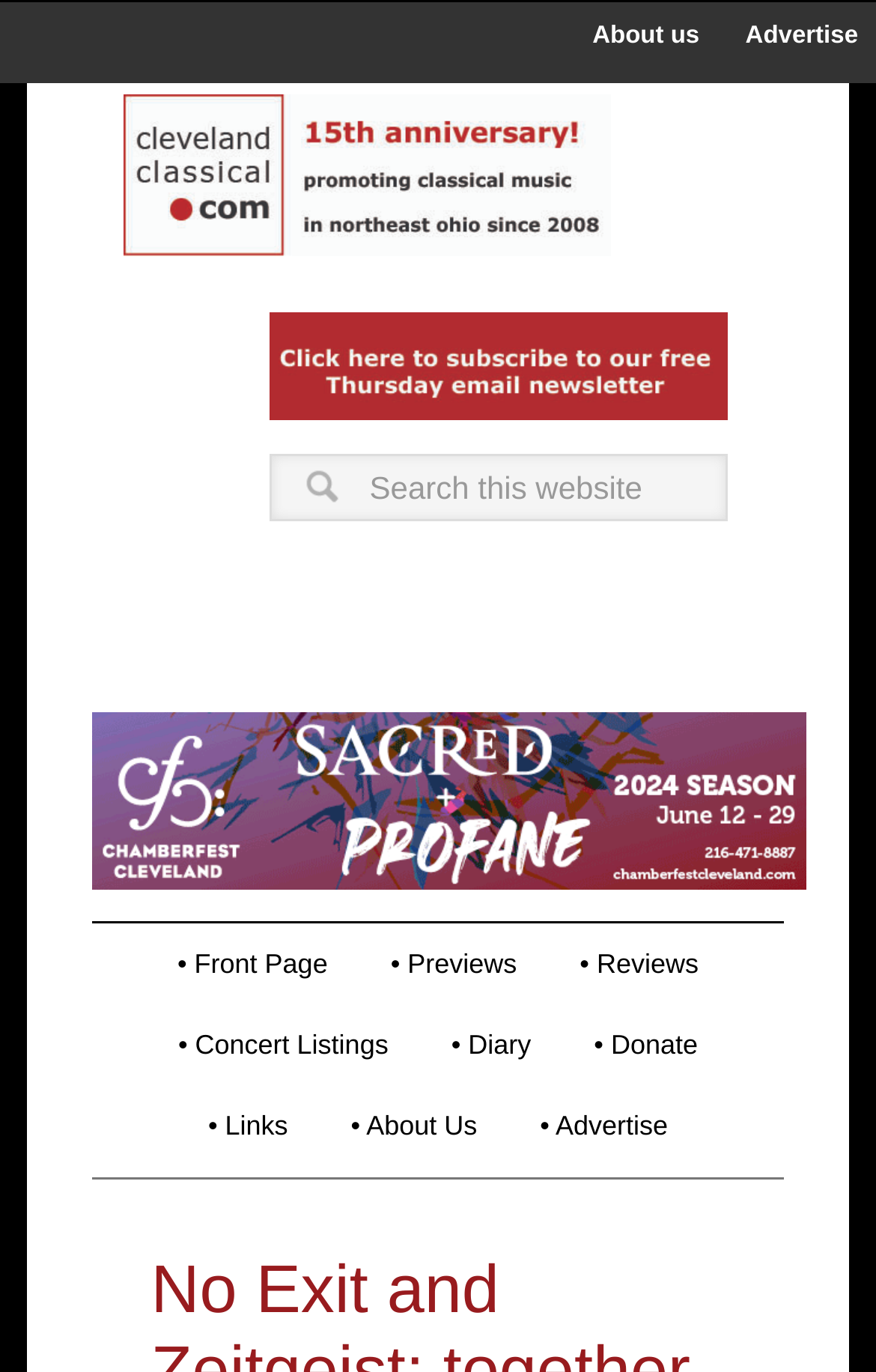Kindly determine the bounding box coordinates of the area that needs to be clicked to fulfill this instruction: "search this website".

[0.306, 0.33, 0.83, 0.379]